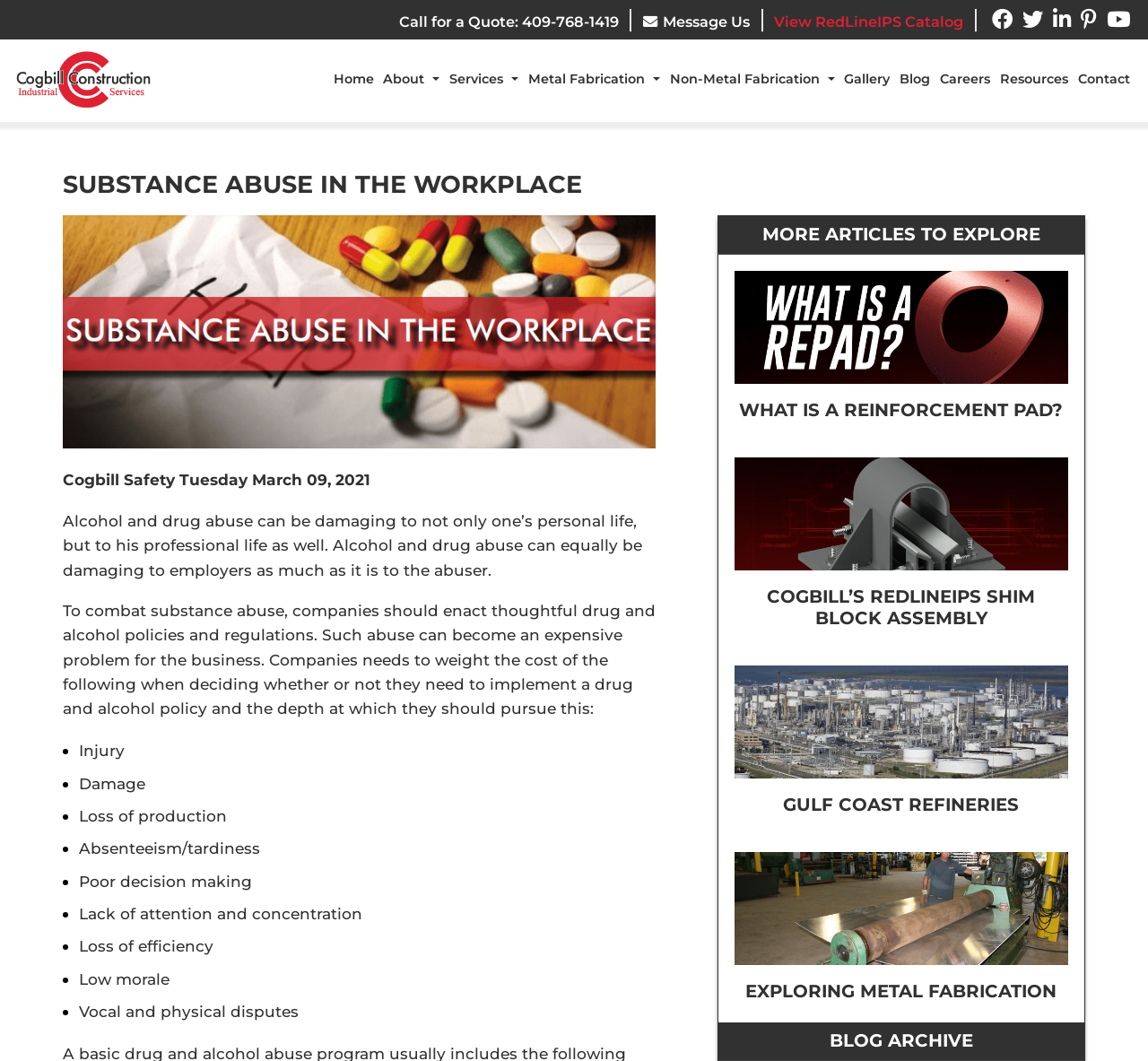Offer a detailed account of what is visible on the webpage.

This webpage is about substance abuse in the workplace, specifically discussing the importance of companies enacting thoughtful drug and alcohol policies and regulations. At the top of the page, there is a navigation menu with links to various sections of the website, including "Home", "About", "Services", and "Contact". Below the navigation menu, there is a heading "SUBSTANCE ABUSE IN THE WORKPLACE" followed by an image and a brief introduction to the topic.

The main content of the page is divided into two sections. The first section discusses the negative impacts of substance abuse on employers, including injury, damage, loss of production, absenteeism, poor decision making, lack of attention and concentration, loss of efficiency, low morale, and vocal and physical disputes. This section is presented in a list format with bullet points.

The second section, titled "MORE ARTICLES TO EXPLORE", features four articles with images and headings. Each article has a brief summary and a link to read more. The articles are about various topics related to metal fabrication and industrial services.

In the top-right corner of the page, there are links to "Call for a Quote" and "Message Us", as well as a separator line and a link to "View RedLineIPS Catalog". There is also a logo of Cogbill Construction with a link to the homepage.